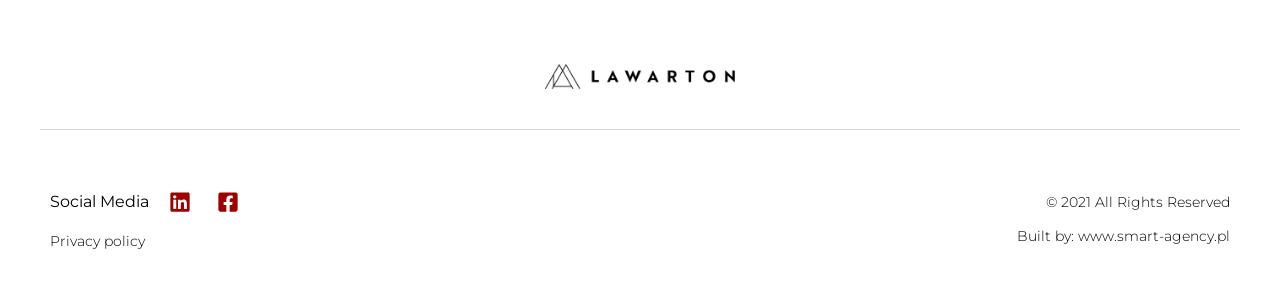Provide the bounding box coordinates, formatted as (top-left x, top-left y, bottom-right x, bottom-right y), with all values being floating point numbers between 0 and 1. Identify the bounding box of the UI element that matches the description: Privacy policy

[0.039, 0.817, 0.113, 0.88]